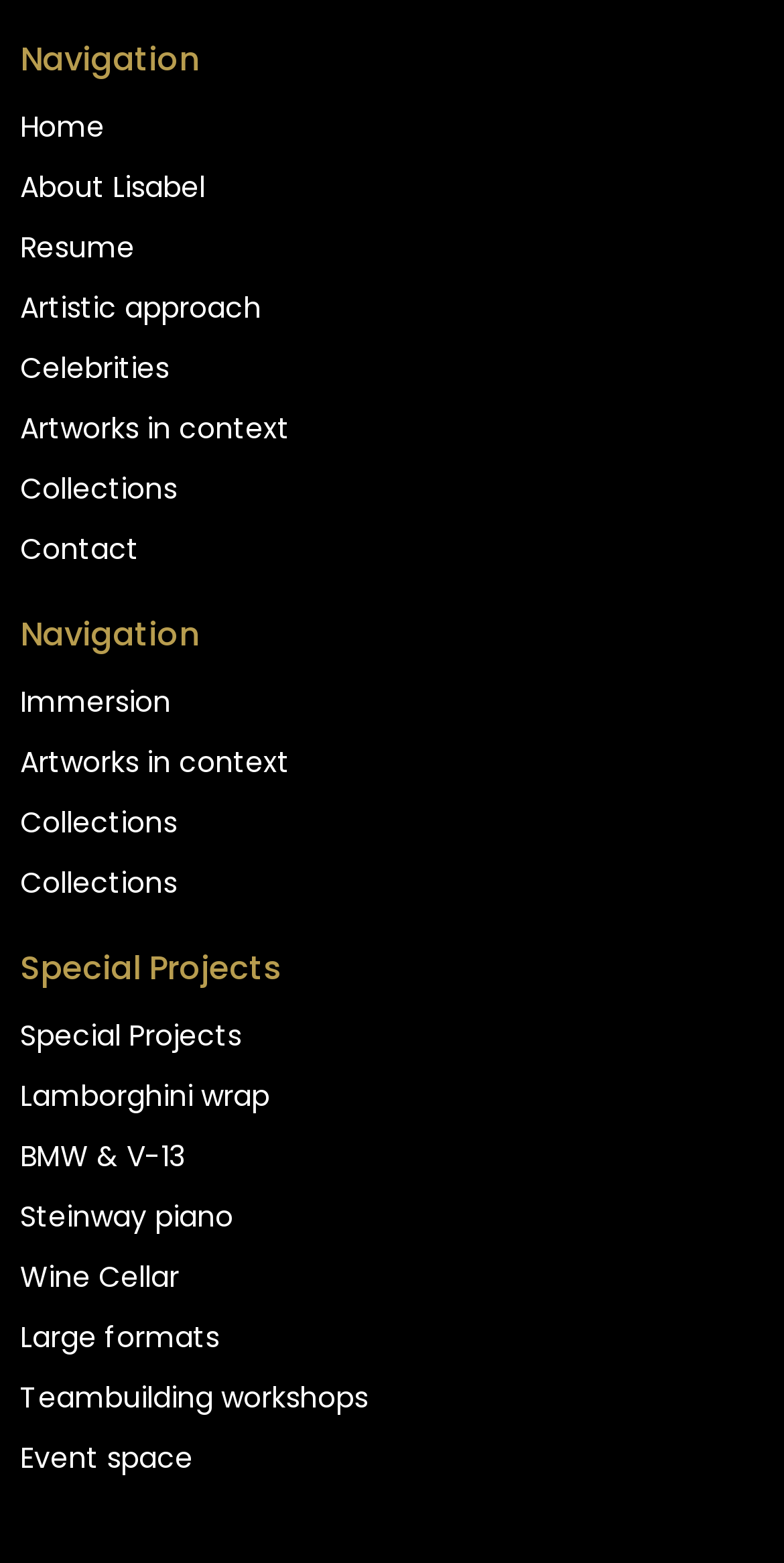Locate the bounding box coordinates of the clickable part needed for the task: "go to home page".

[0.026, 0.062, 0.974, 0.1]